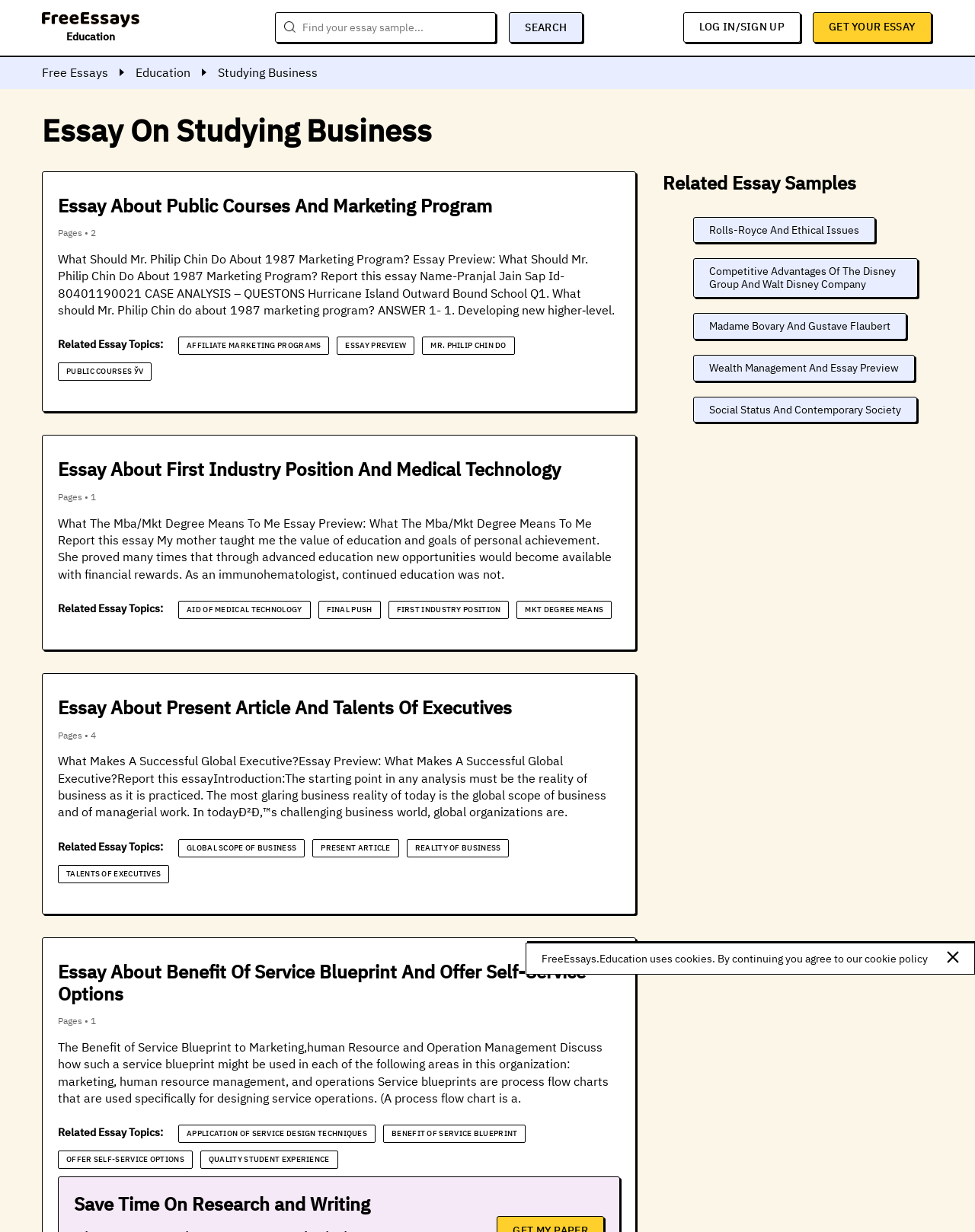How many related essay topics are shown for each essay sample?
Answer with a single word or phrase by referring to the visual content.

4